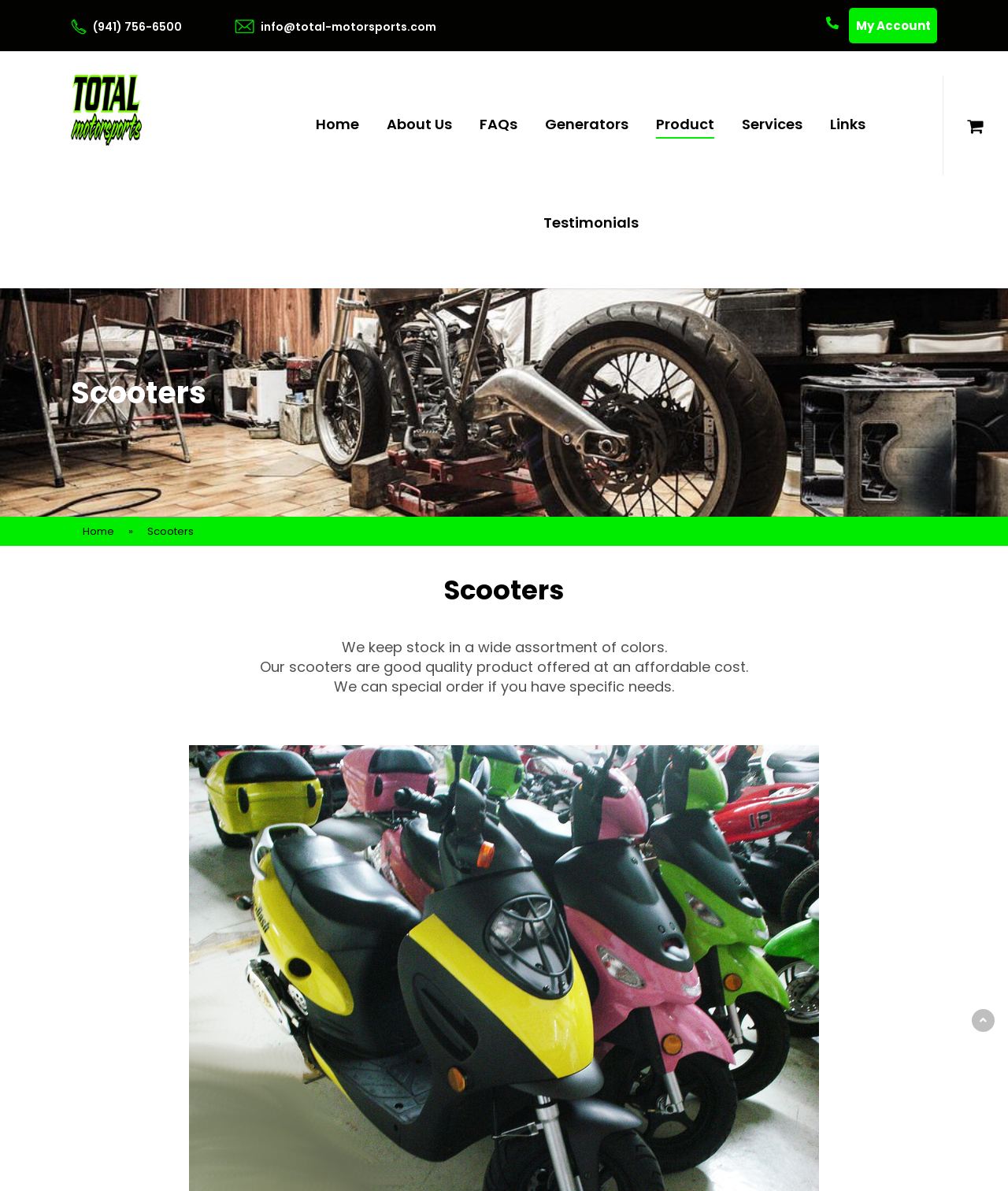Locate the bounding box coordinates of the clickable area needed to fulfill the instruction: "Check testimonials".

[0.539, 0.146, 0.633, 0.228]